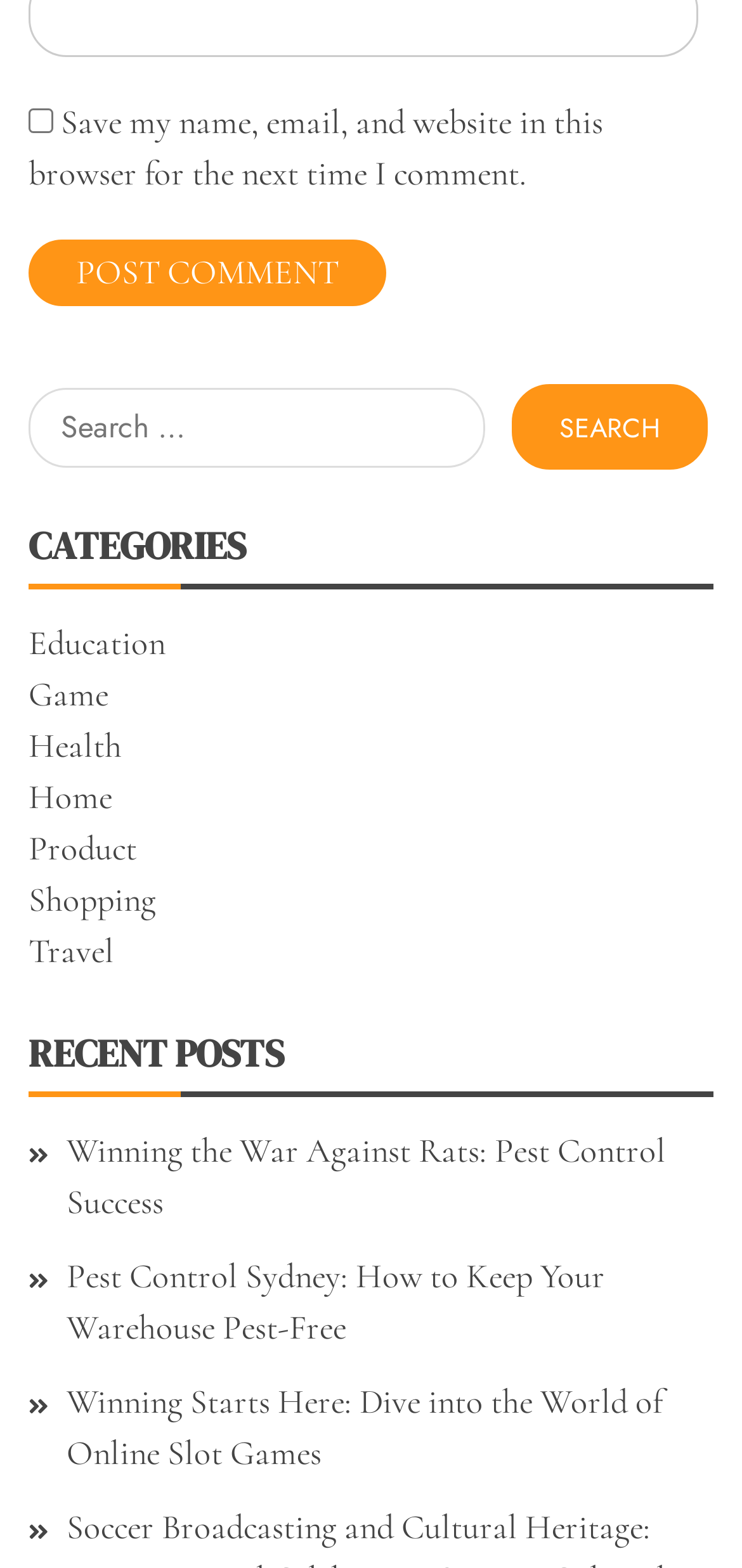Answer the following in one word or a short phrase: 
What is the purpose of the checkbox?

Save comment information